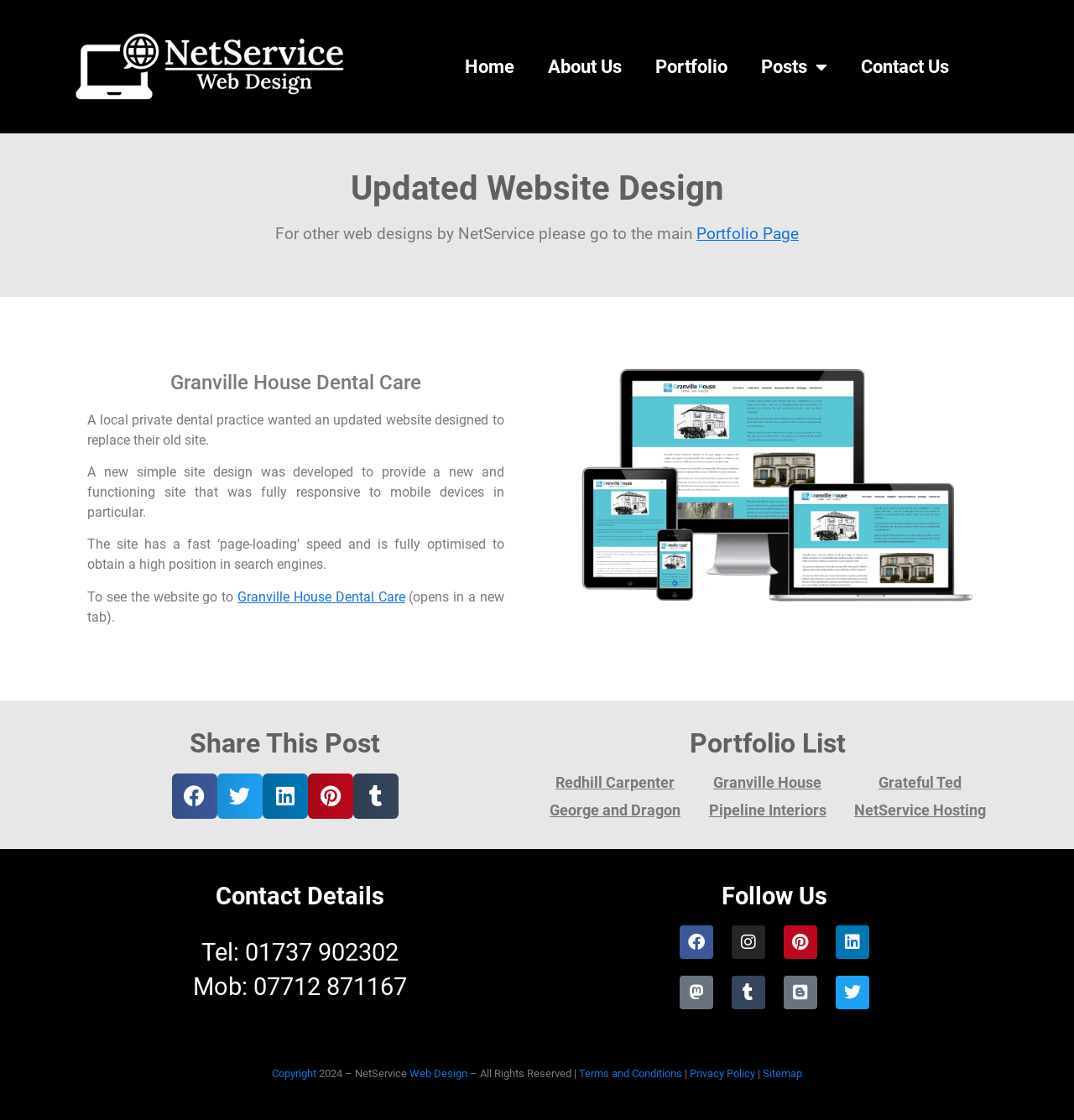What is the phone number listed for contact?
Answer with a single word or short phrase according to what you see in the image.

01737 902302